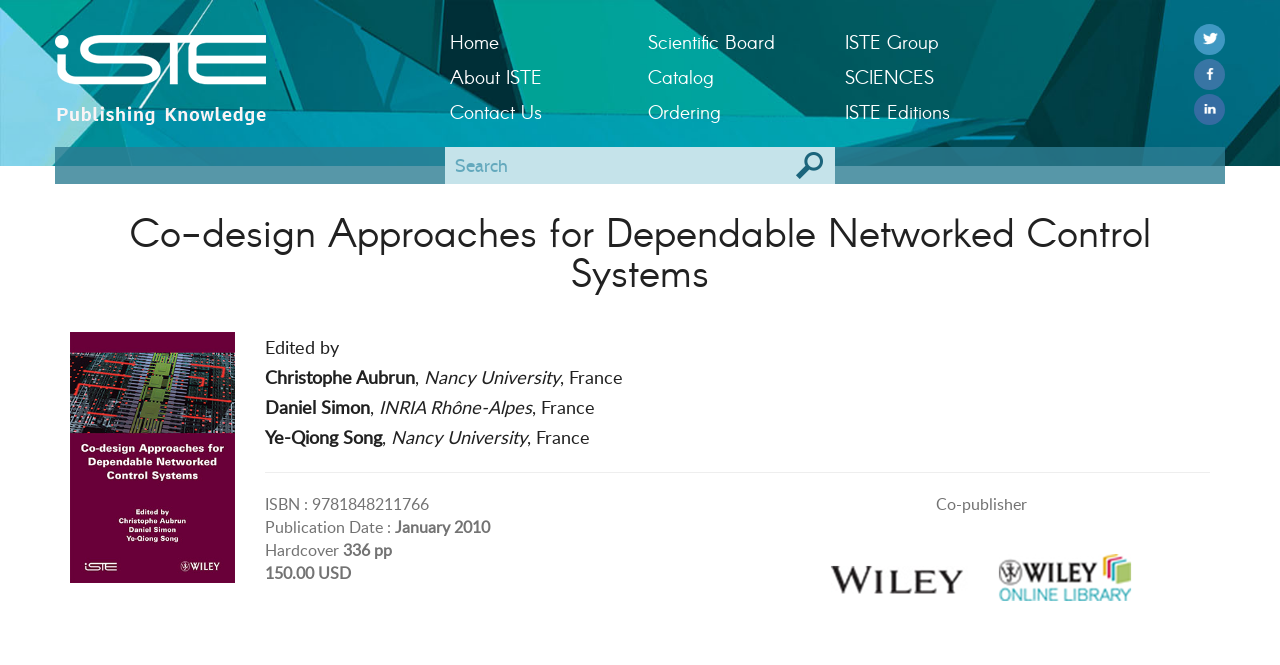Select the bounding box coordinates of the element I need to click to carry out the following instruction: "View the 'Co-design Approaches for Dependable Networked Control Systems' book details".

[0.055, 0.319, 0.945, 0.439]